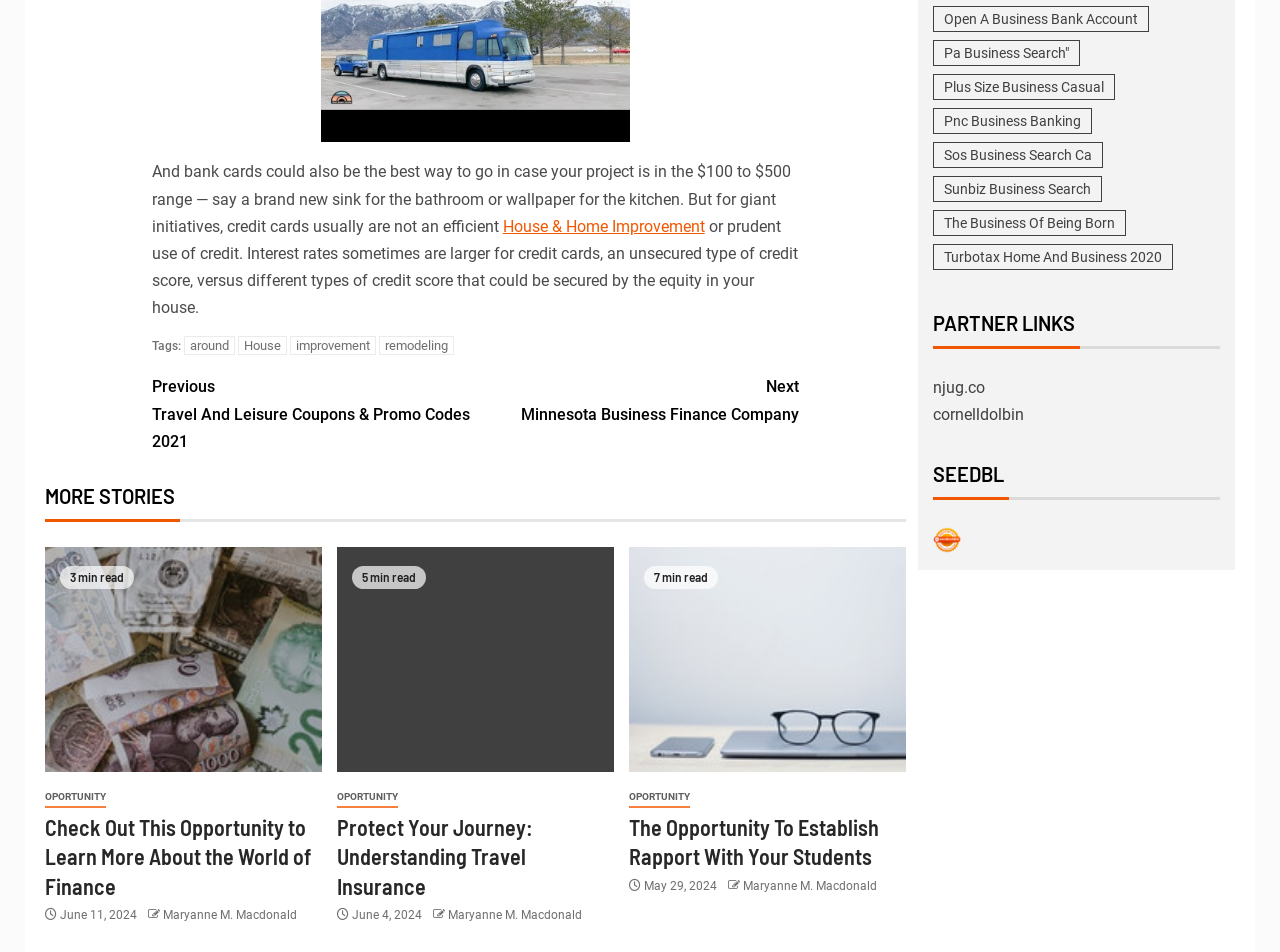Please provide a comprehensive answer to the question below using the information from the image: What is the date of the fourth article?

The fourth article's date is May 29, 2024 as indicated by the StaticText 'May 29, 2024' with bounding box coordinates [0.501, 0.923, 0.562, 0.938] which suggests that it is the publication date of the article.